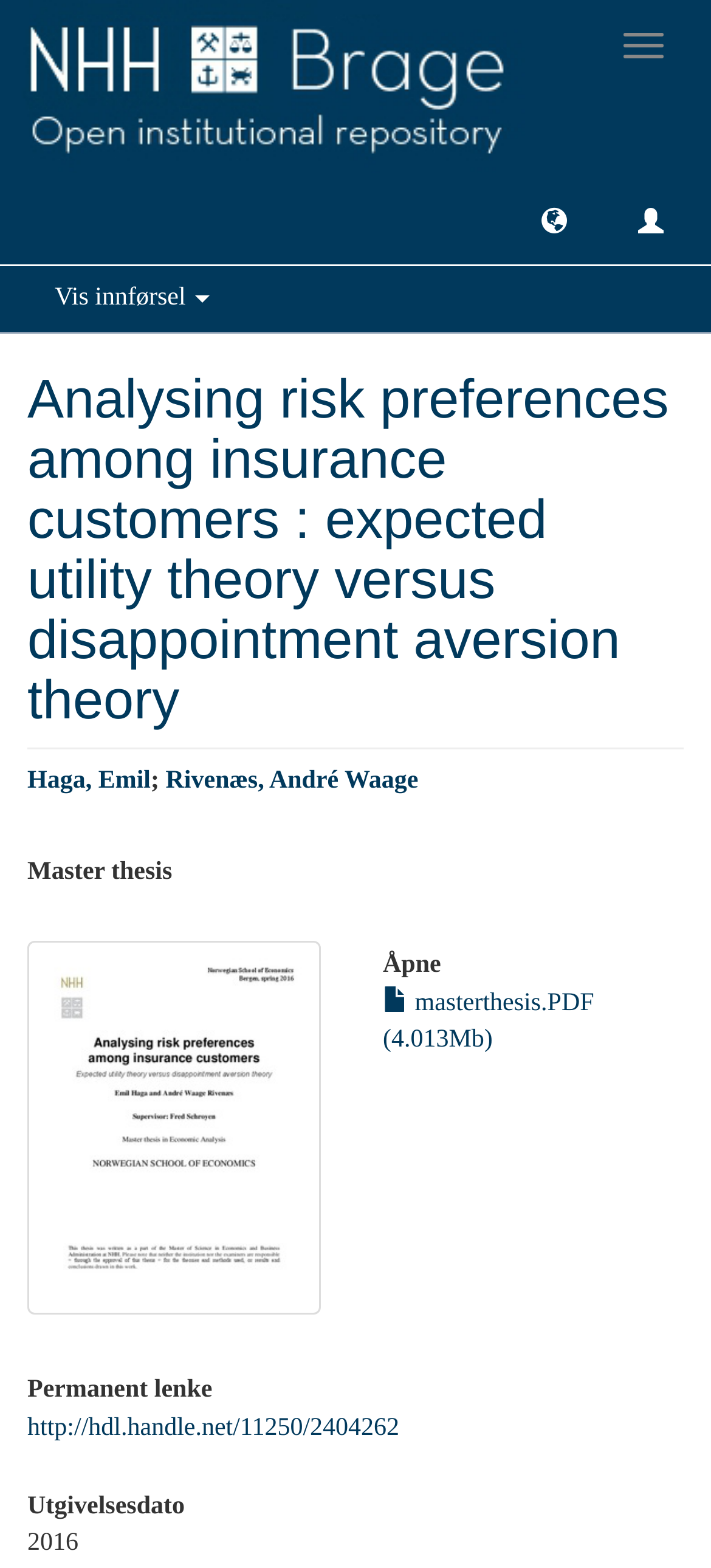Determine the bounding box for the HTML element described here: "masterthesis.PDF (4.013Mb)". The coordinates should be given as [left, top, right, bottom] with each number being a float between 0 and 1.

[0.538, 0.632, 0.836, 0.672]